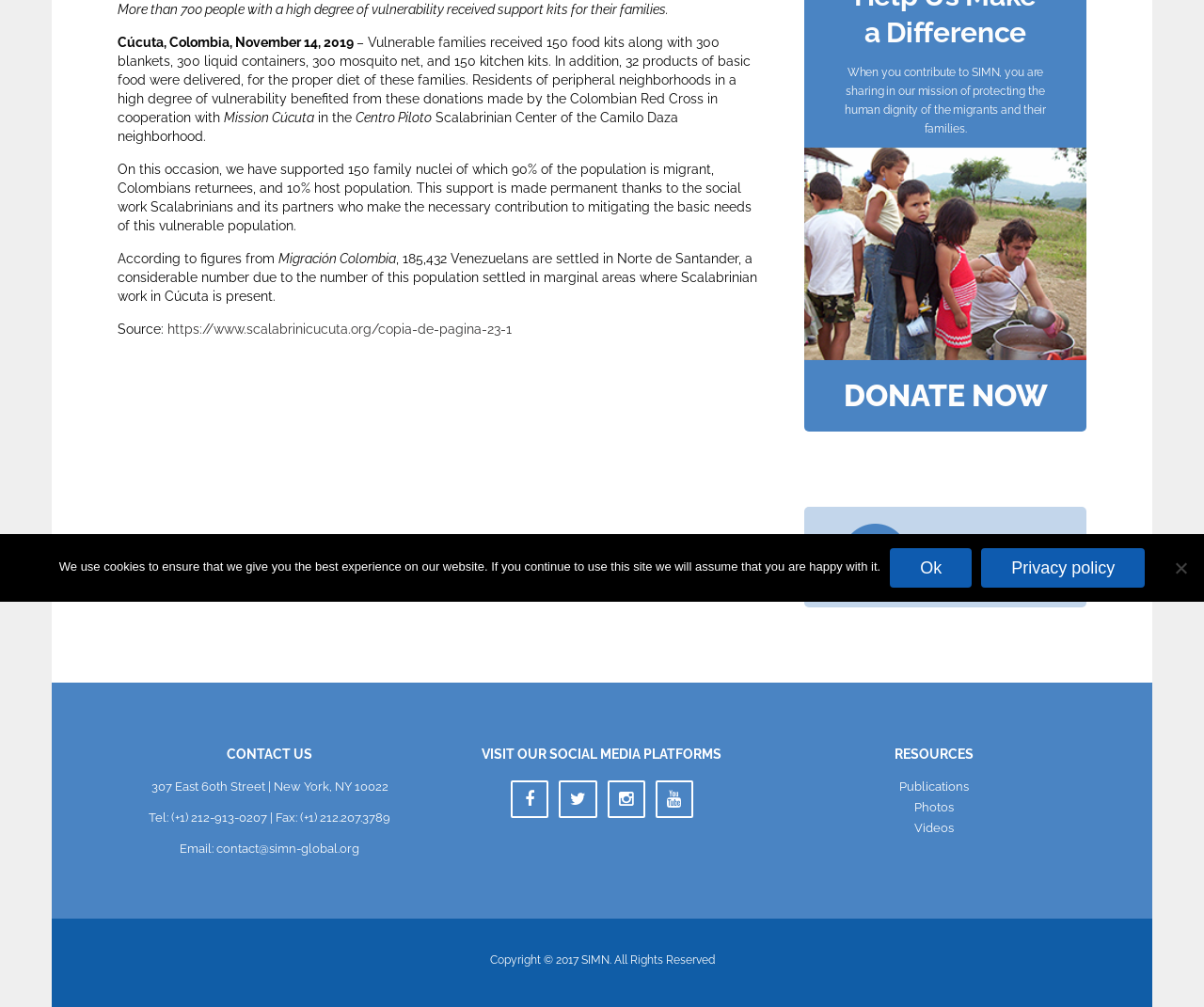Extract the bounding box coordinates for the UI element described as: "Videos".

[0.76, 0.816, 0.792, 0.83]